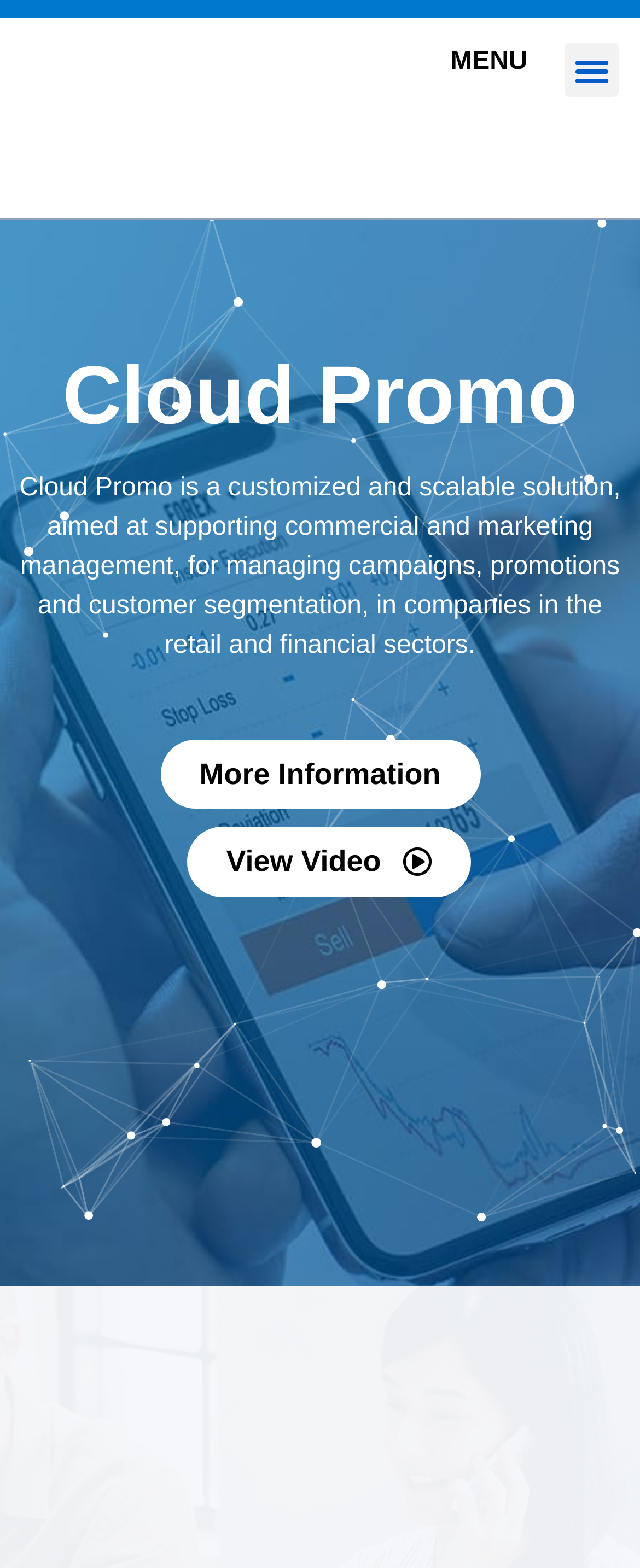How many links are there in the top section of the webpage?
Please provide a single word or phrase based on the screenshot.

2